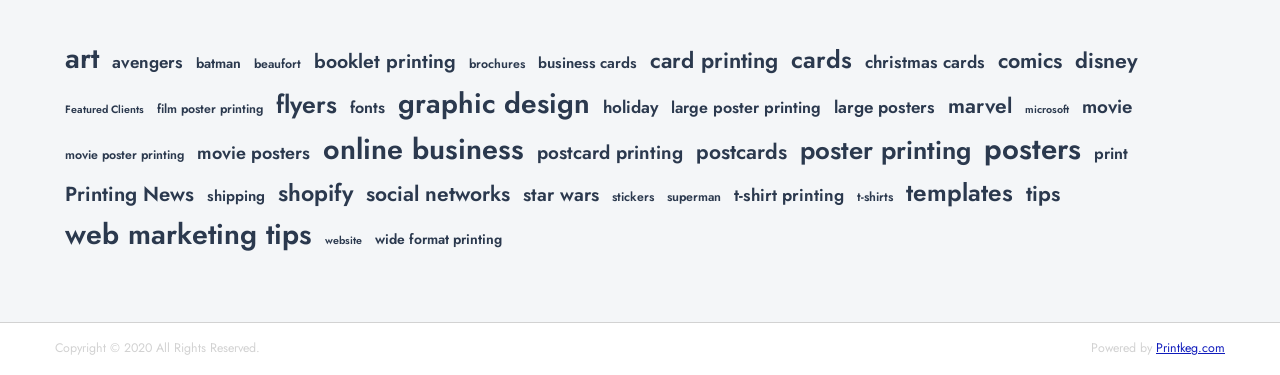Please locate the bounding box coordinates of the element that should be clicked to complete the given instruction: "Click on the 'Comments' link".

None